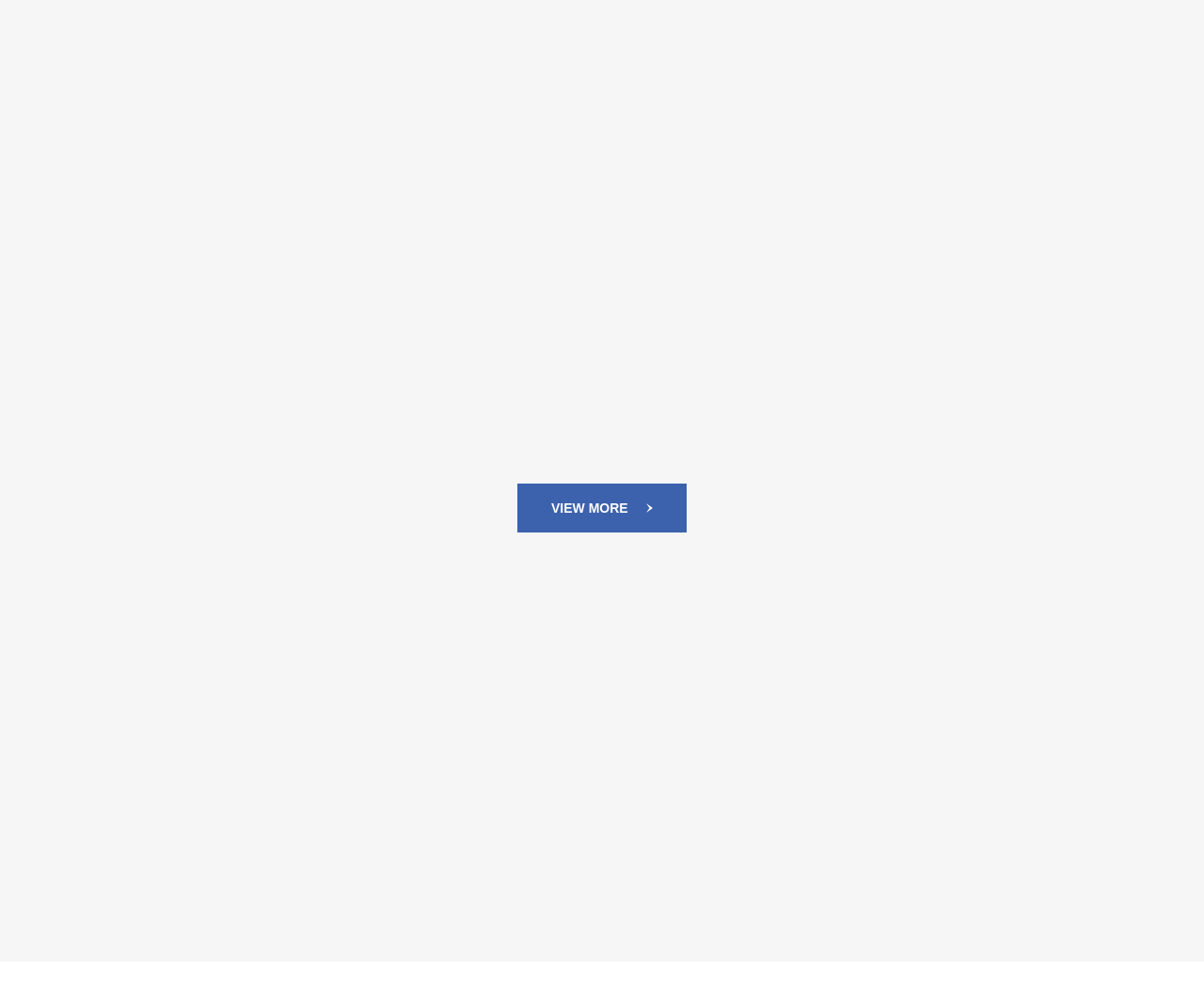Can you find the bounding box coordinates for the element to click on to achieve the instruction: "View more information"?

[0.43, 0.483, 0.57, 0.532]